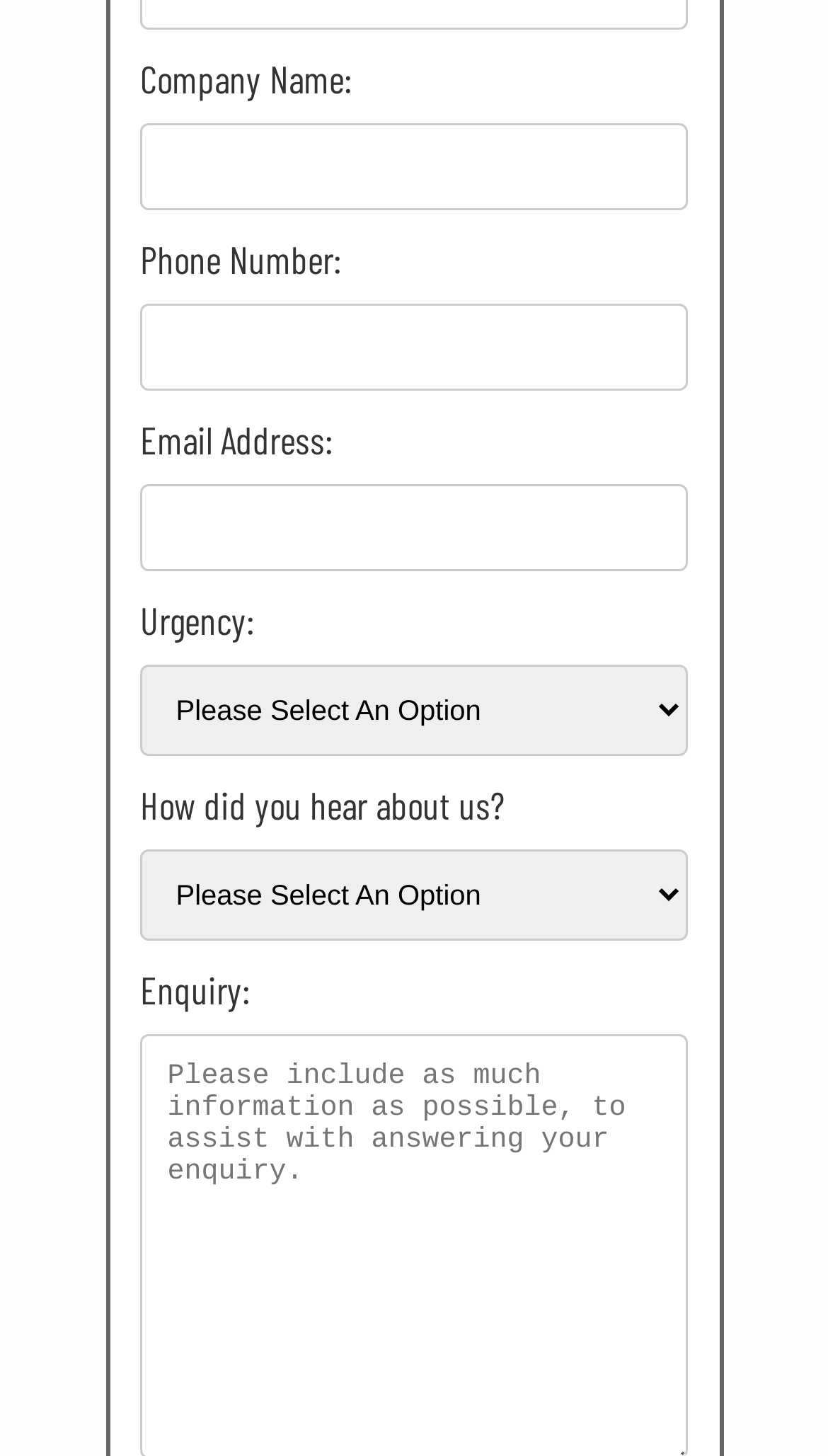Provide a single word or phrase to answer the given question: 
How many input fields are there in the form?

5